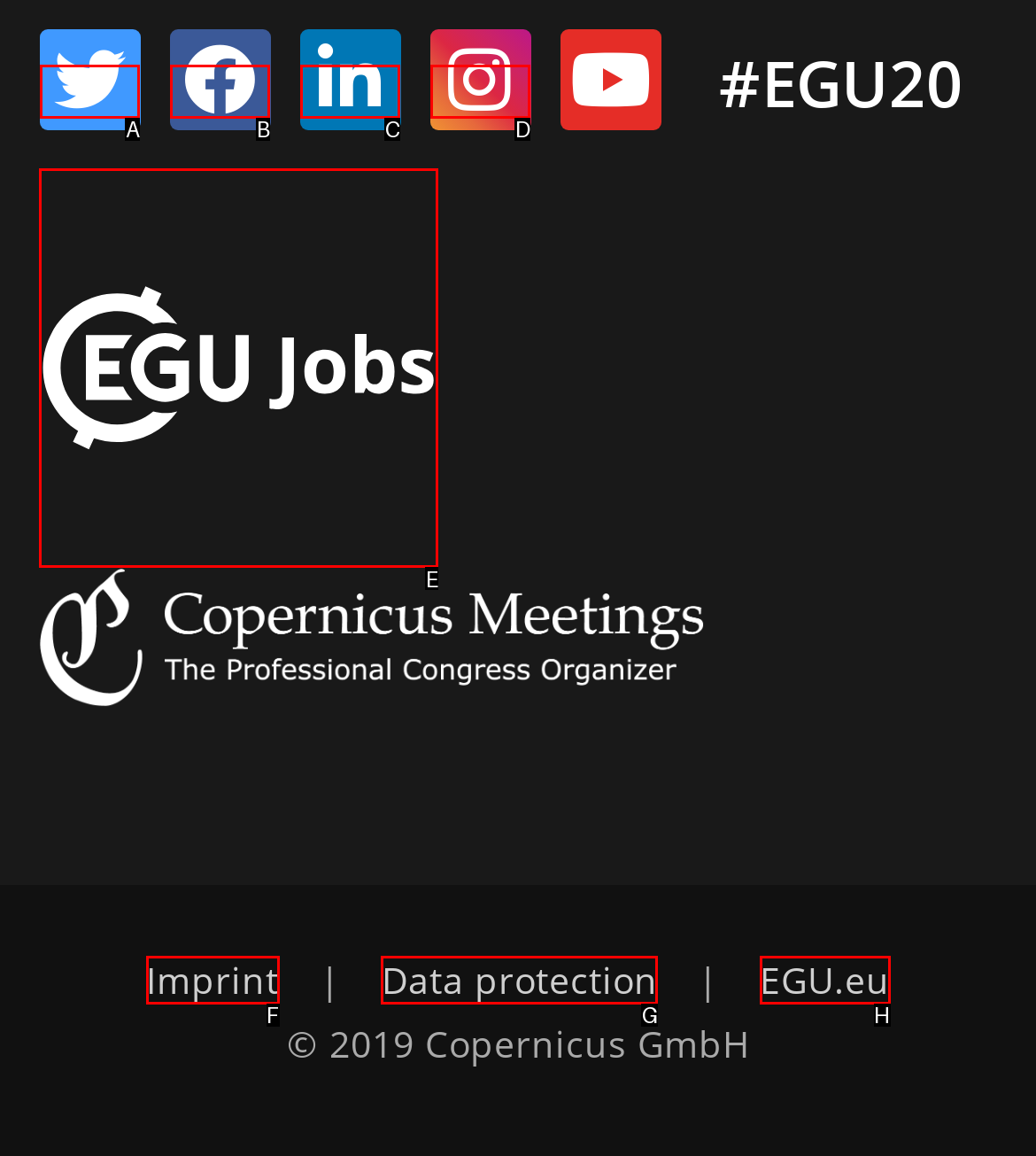Tell me which letter corresponds to the UI element that should be clicked to fulfill this instruction: Click the image on the left
Answer using the letter of the chosen option directly.

E